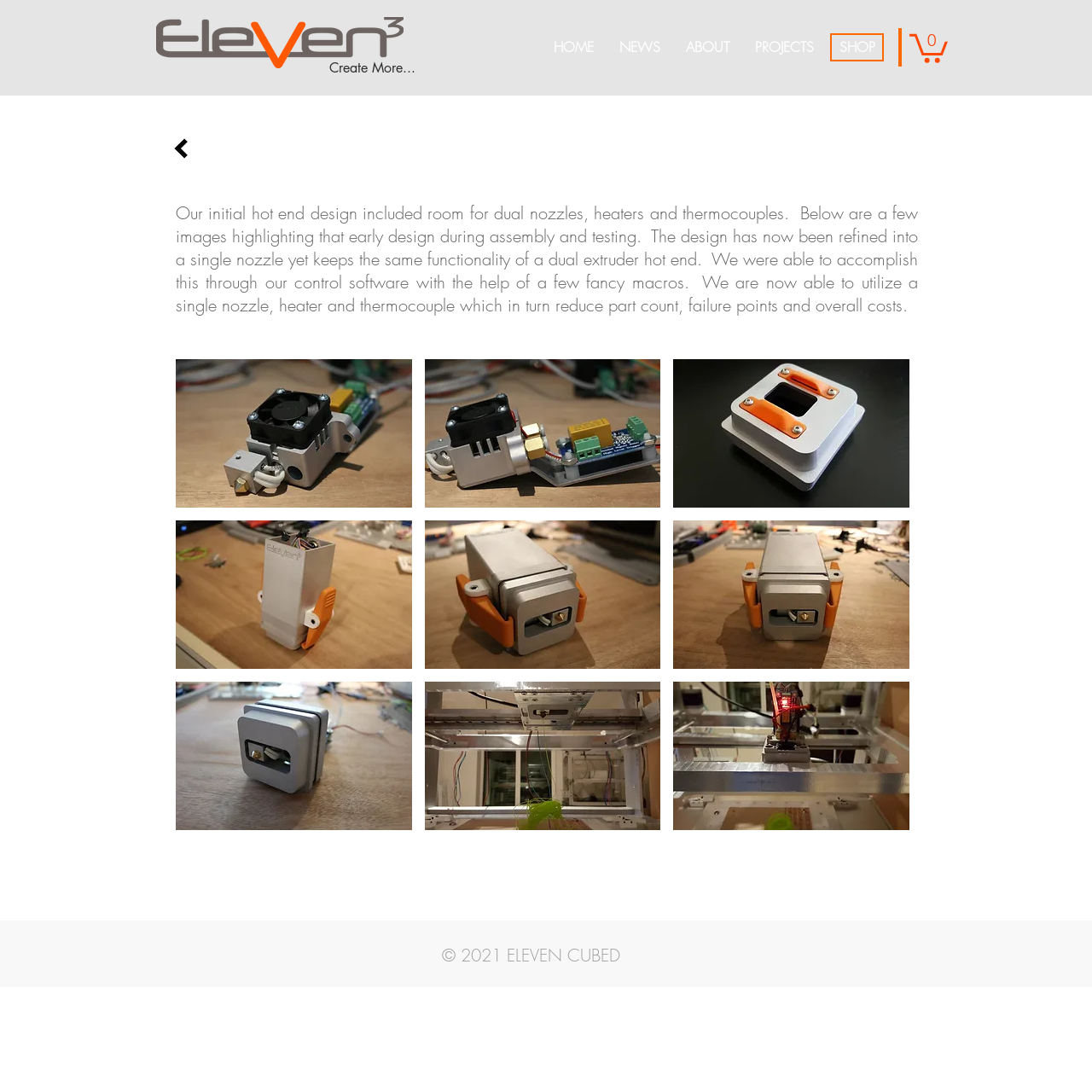Using the information in the image, could you please answer the following question in detail:
What is the current number of items in the cart?

The link at the top right corner of the webpage states 'Cart with 0 items', indicating that the current number of items in the cart is zero.